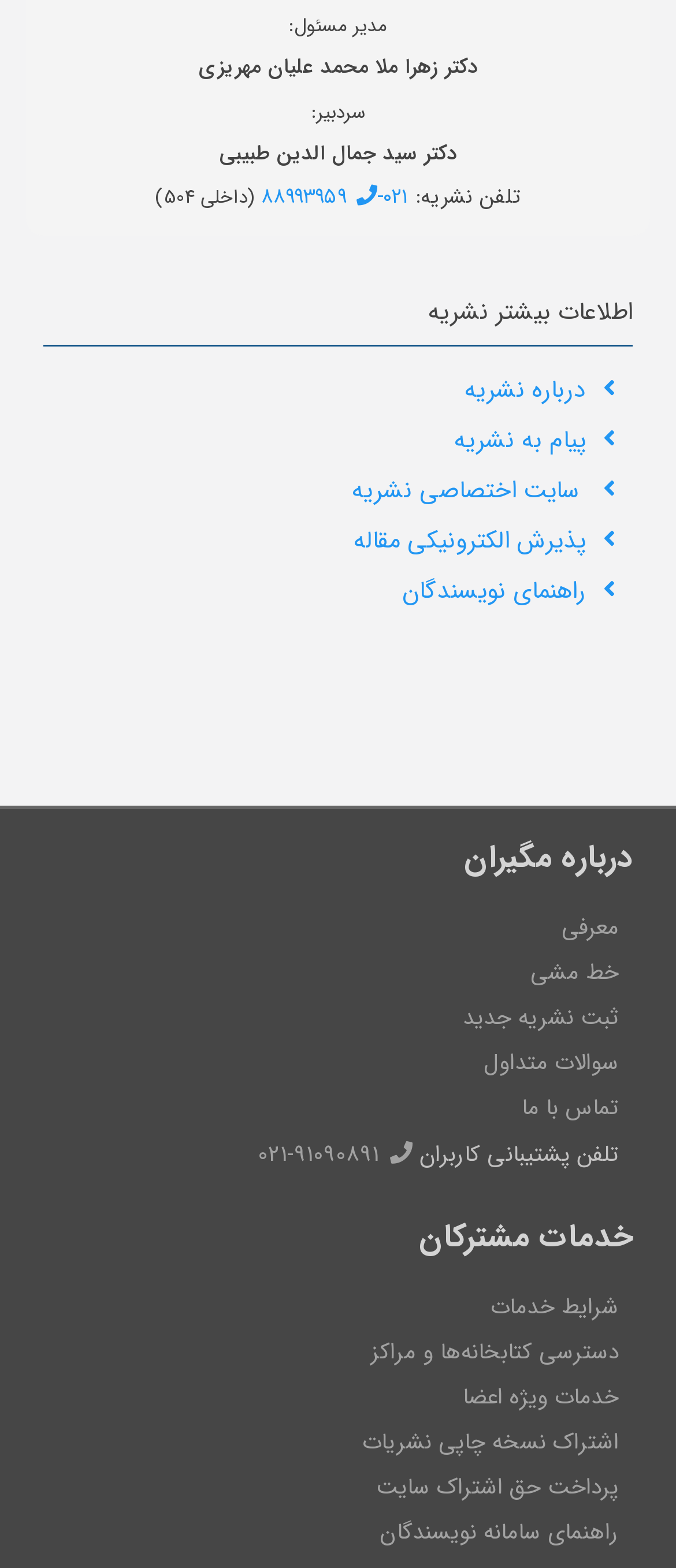What is the phone number of the publication?
By examining the image, provide a one-word or phrase answer.

۰۲۱-۸۸۹۹۳۹۵۹